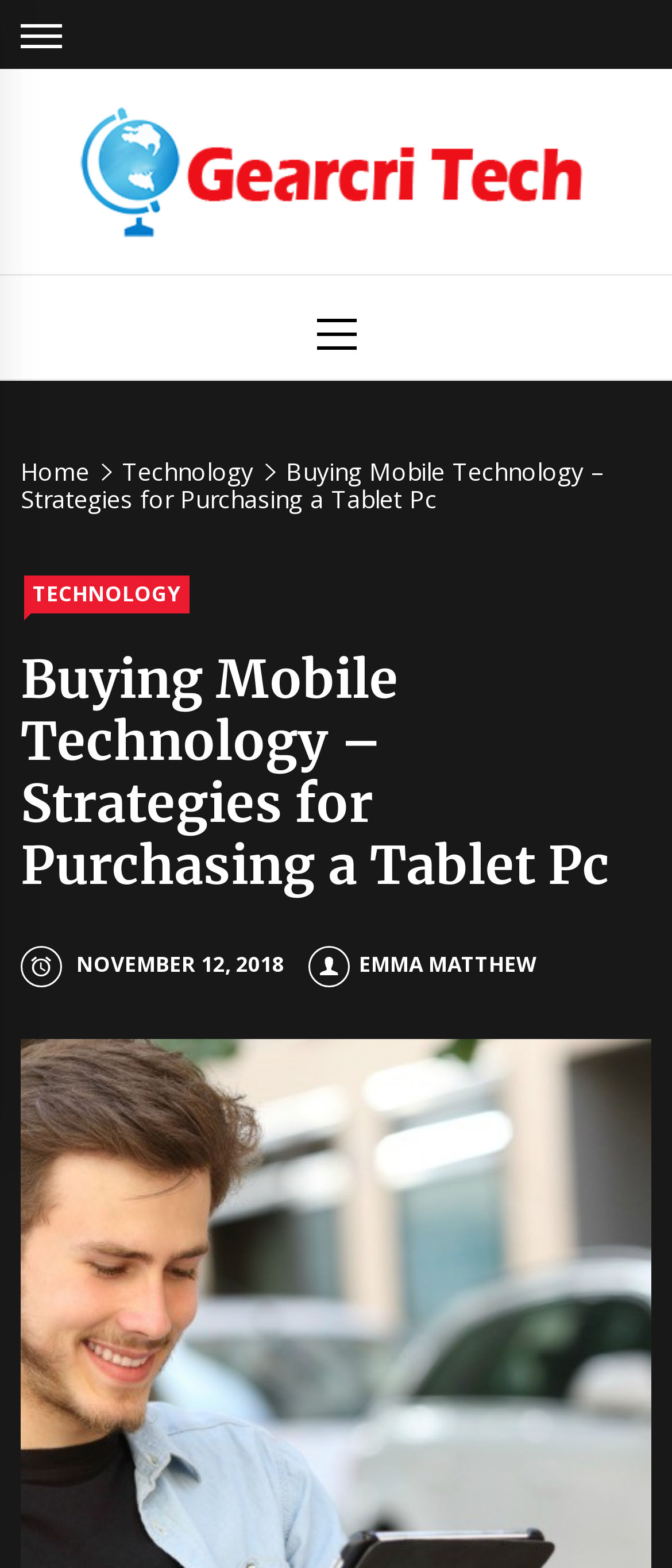Please identify the bounding box coordinates for the region that you need to click to follow this instruction: "click on the link to go to the homepage".

None